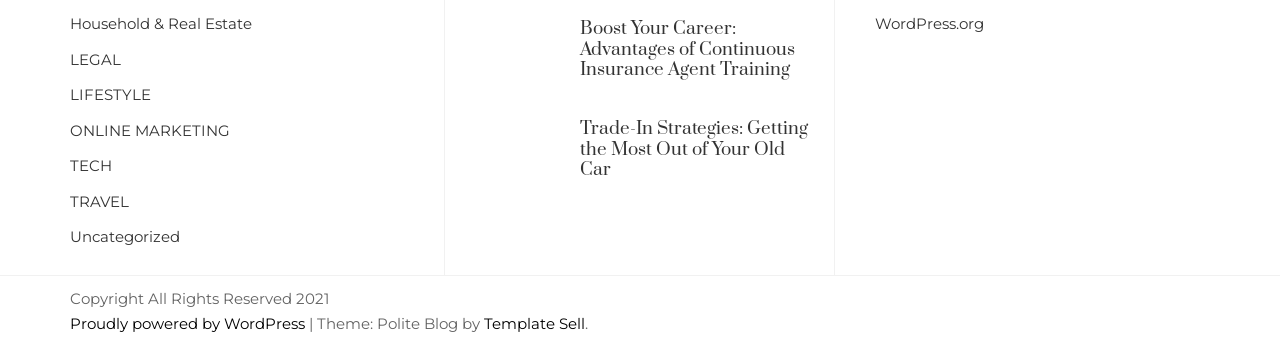Determine the bounding box coordinates for the region that must be clicked to execute the following instruction: "Read Boost Your Career: Advantages of Continuous Insurance Agent Training".

[0.453, 0.055, 0.64, 0.231]